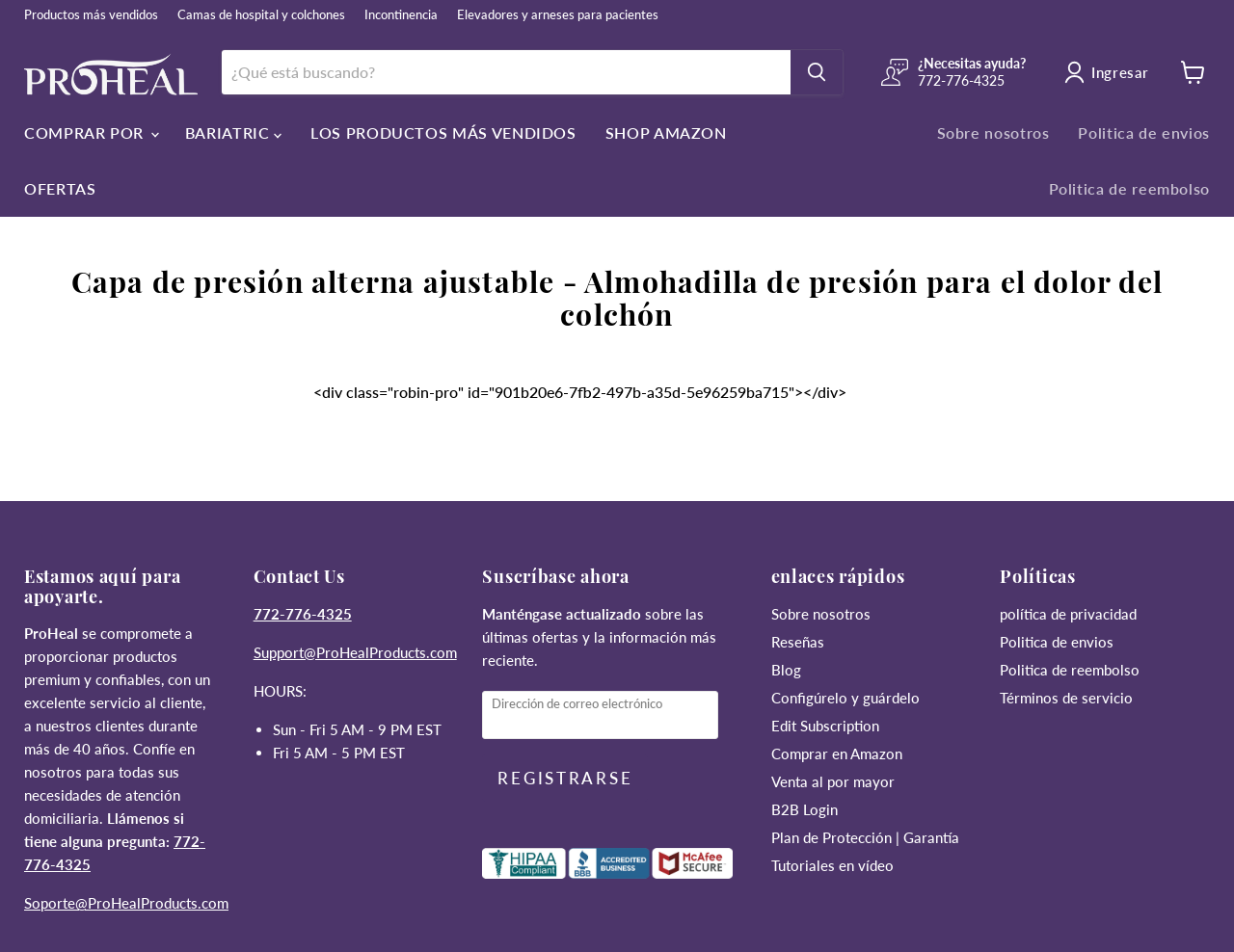Create a full and detailed caption for the entire webpage.

This webpage is an e-commerce website for a company called ProHeal-Products, which sells medical products. At the top of the page, there is a navigation menu with links to various categories, including "Productos más vendidos", "Camas de hospital y colchones", "Incontinencia", and "Elevadores y arneses para pacientes". Next to the navigation menu, there is a search bar where users can search for products.

Below the navigation menu, there is a main content section that takes up most of the page. The main content section is divided into several sections. The first section has a heading that reads "Capa de presión alterna ajustable - Almohadilla de presión para el dolor del colchón" and a brief description of the product. 

The next section has a heading that reads "Estamos aquí para apoyarte" and a paragraph of text that describes the company's mission and values. Below this section, there is a section with contact information, including phone numbers and email addresses. 

Further down the page, there is a section with a heading that reads "Suscríbase ahora" where users can enter their email address to subscribe to the company's newsletter. Next to this section, there is an image.

The page also has a section with a heading that reads "enlaces rápidos" which contains links to various pages on the website, including "Sobre nosotros", "Reseñas", "Blog", and others. 

Finally, at the bottom of the page, there is a section with a heading that reads "Políticas" which contains links to the company's policies, including "política de privacidad", "Politica de envios", and "Politica de reembolso".